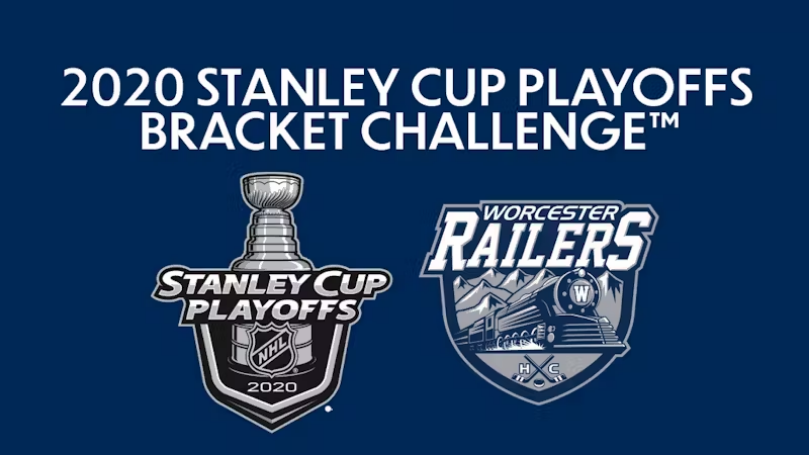Answer the following query with a single word or phrase:
What is the purpose of the image?

Call to action for bracket challenge